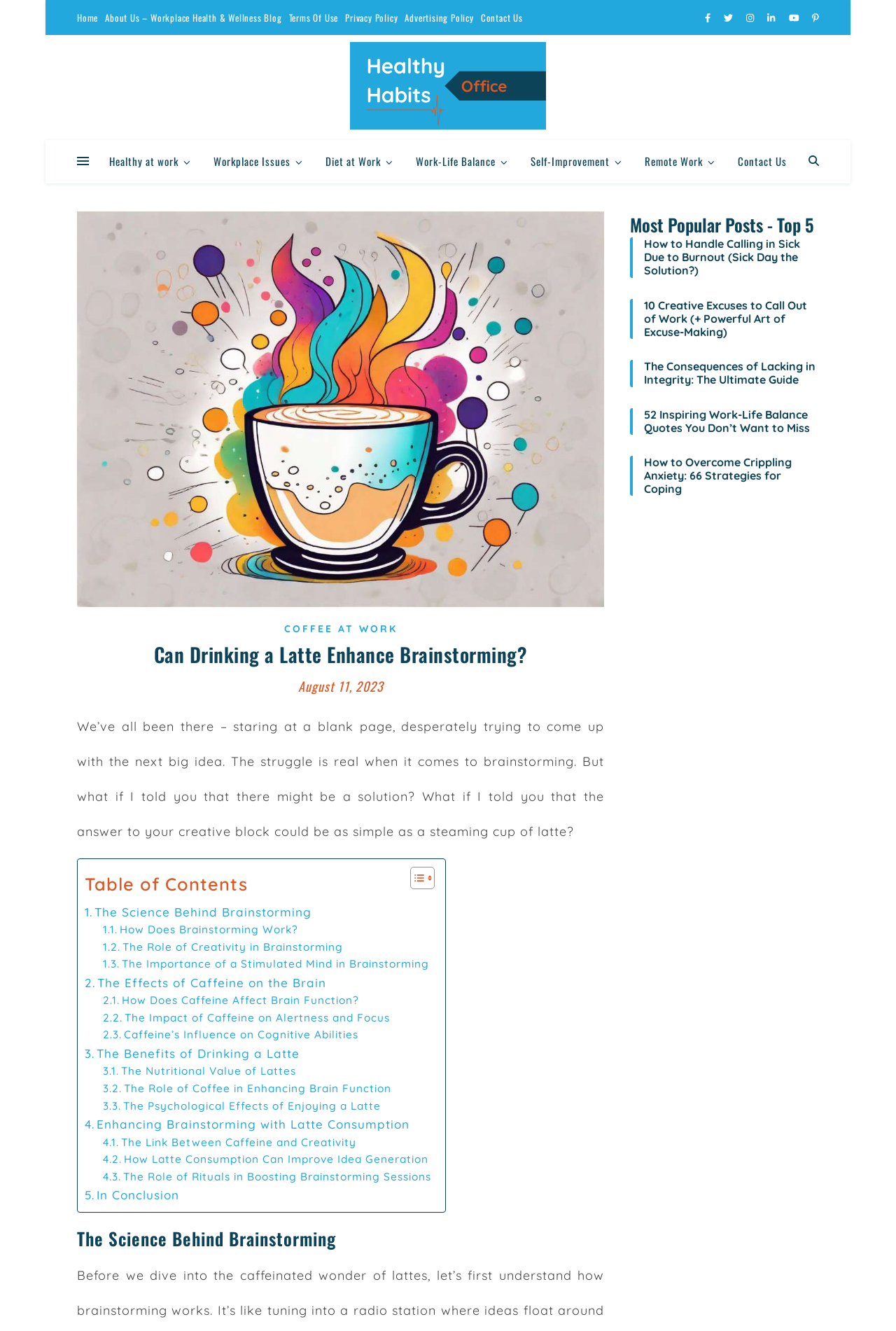How many sections are there in the table of contents?
Using the image, answer in one word or phrase.

11